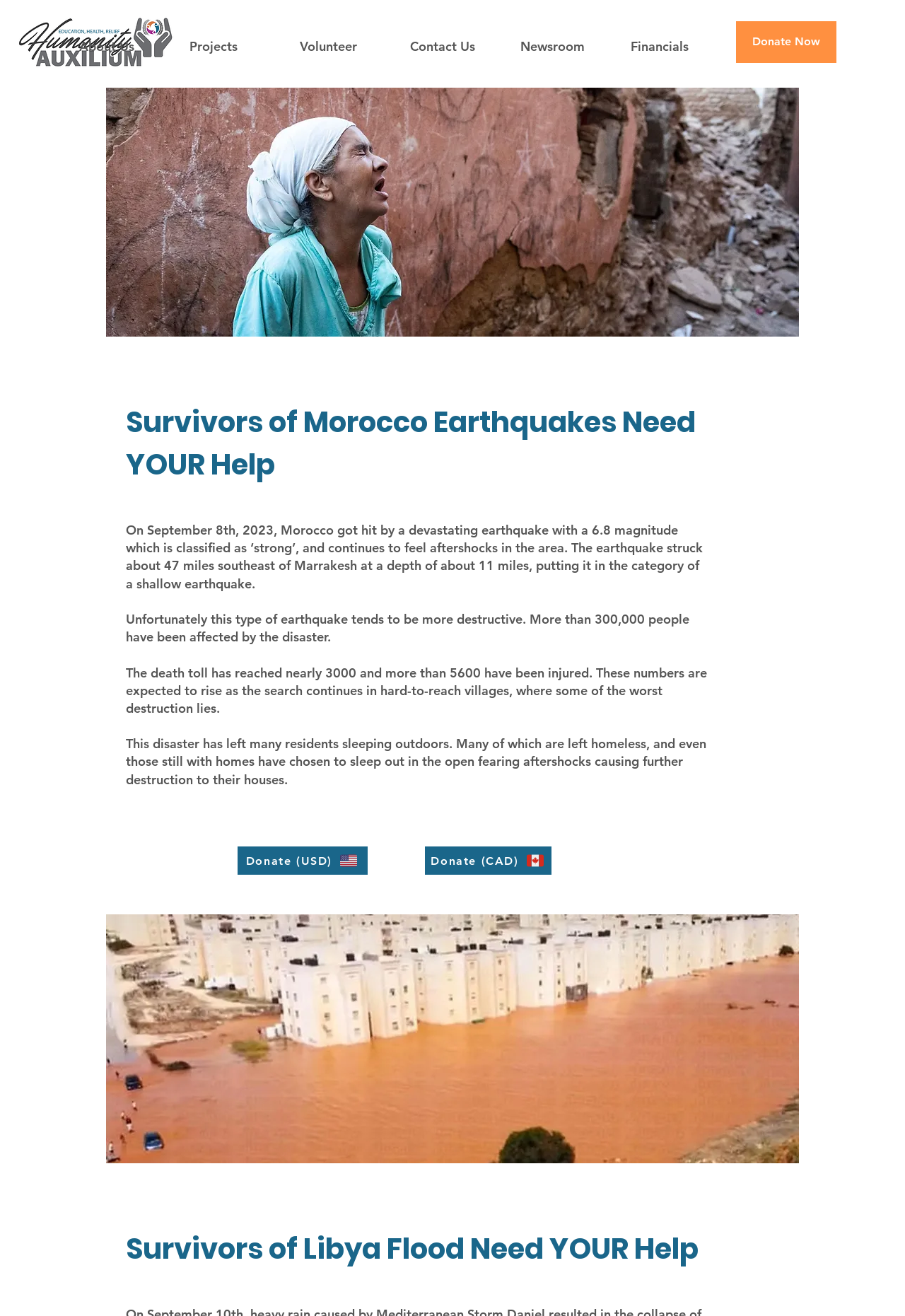Identify the bounding box for the given UI element using the description provided. Coordinates should be in the format (top-left x, top-left y, bottom-right x, bottom-right y) and must be between 0 and 1. Here is the description: Donate (CAD)

[0.47, 0.643, 0.609, 0.665]